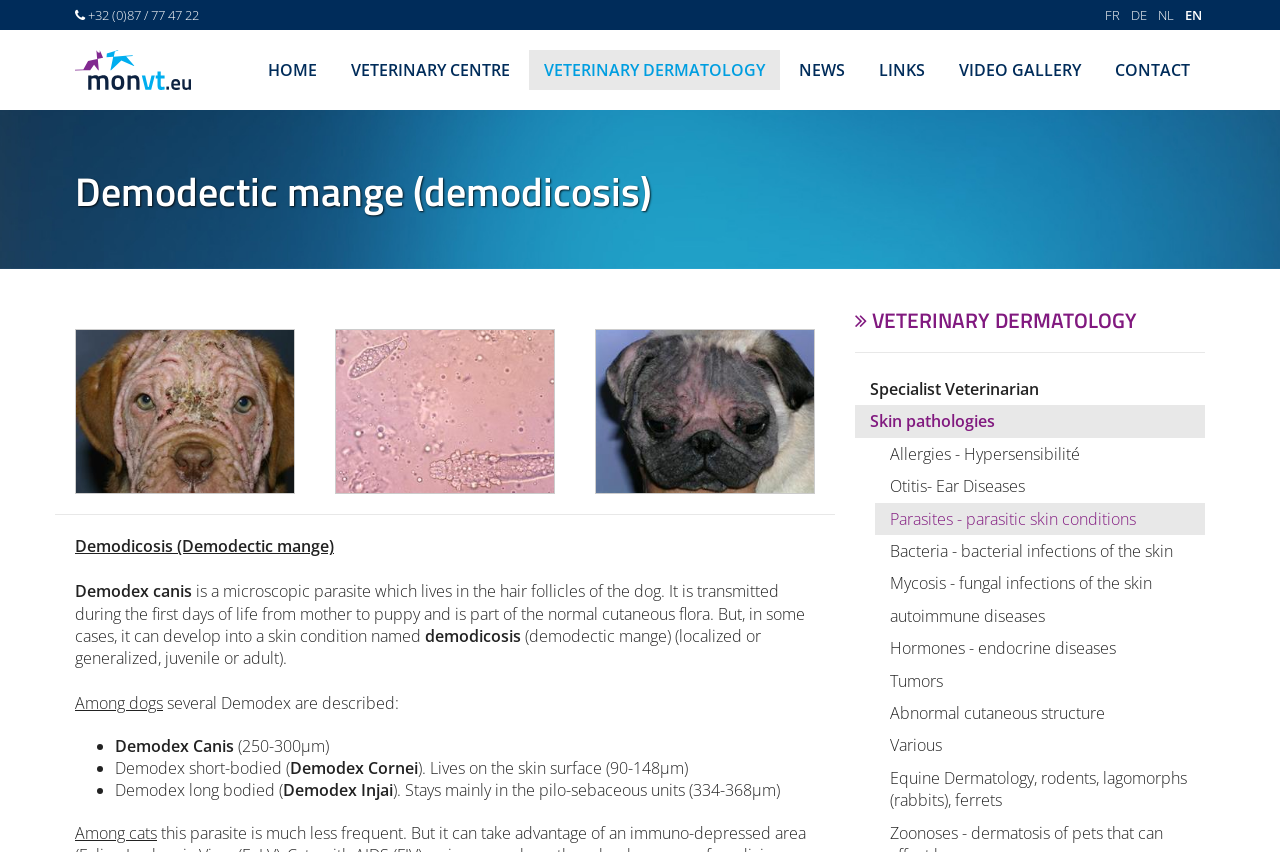Using the given element description, provide the bounding box coordinates (top-left x, top-left y, bottom-right x, bottom-right y) for the corresponding UI element in the screenshot: Veterinary centre

[0.262, 0.059, 0.41, 0.106]